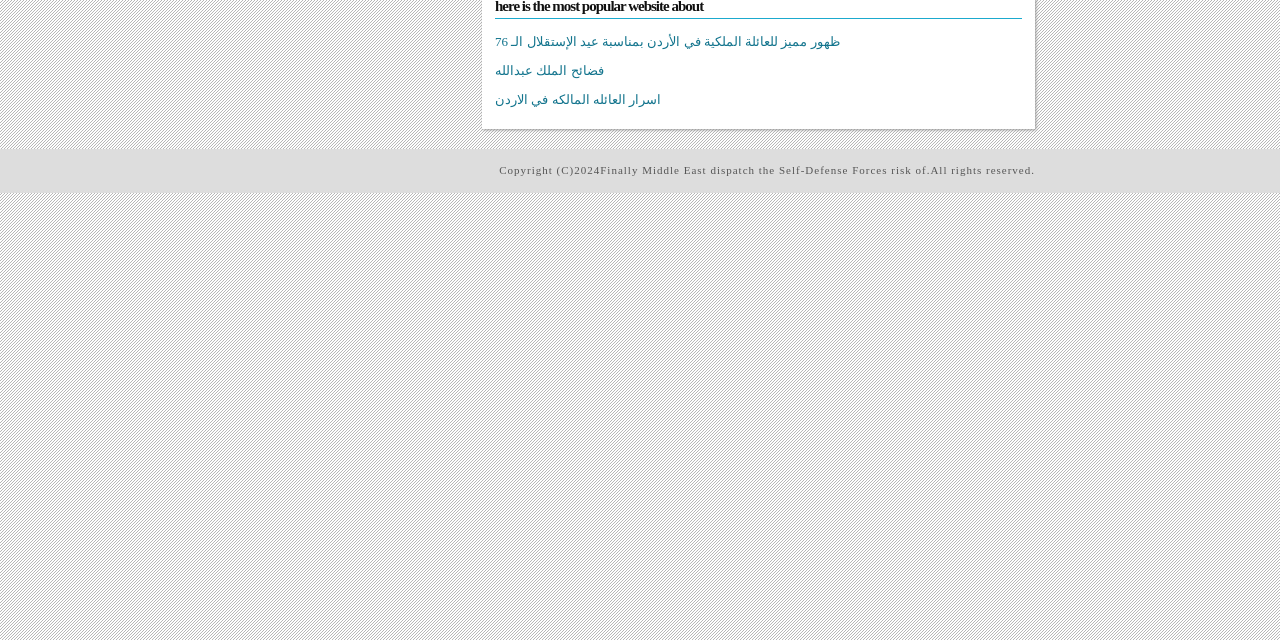Bounding box coordinates are given in the format (top-left x, top-left y, bottom-right x, bottom-right y). All values should be floating point numbers between 0 and 1. Provide the bounding box coordinate for the UI element described as: فضائح الملك عبدالله

[0.387, 0.099, 0.471, 0.122]